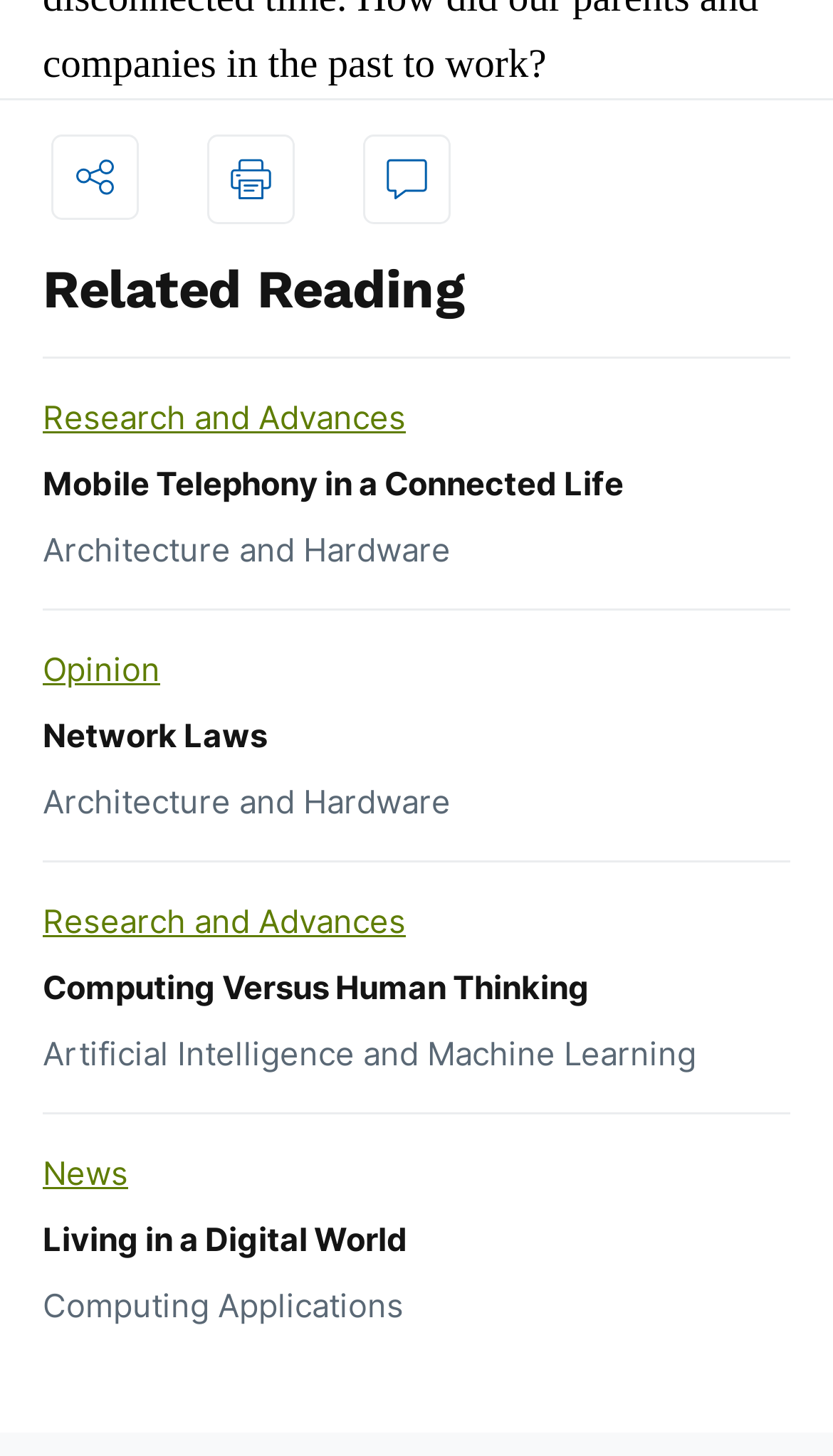Locate the bounding box coordinates of the area to click to fulfill this instruction: "read about Research and Advances". The bounding box should be presented as four float numbers between 0 and 1, in the order [left, top, right, bottom].

[0.051, 0.273, 0.487, 0.301]